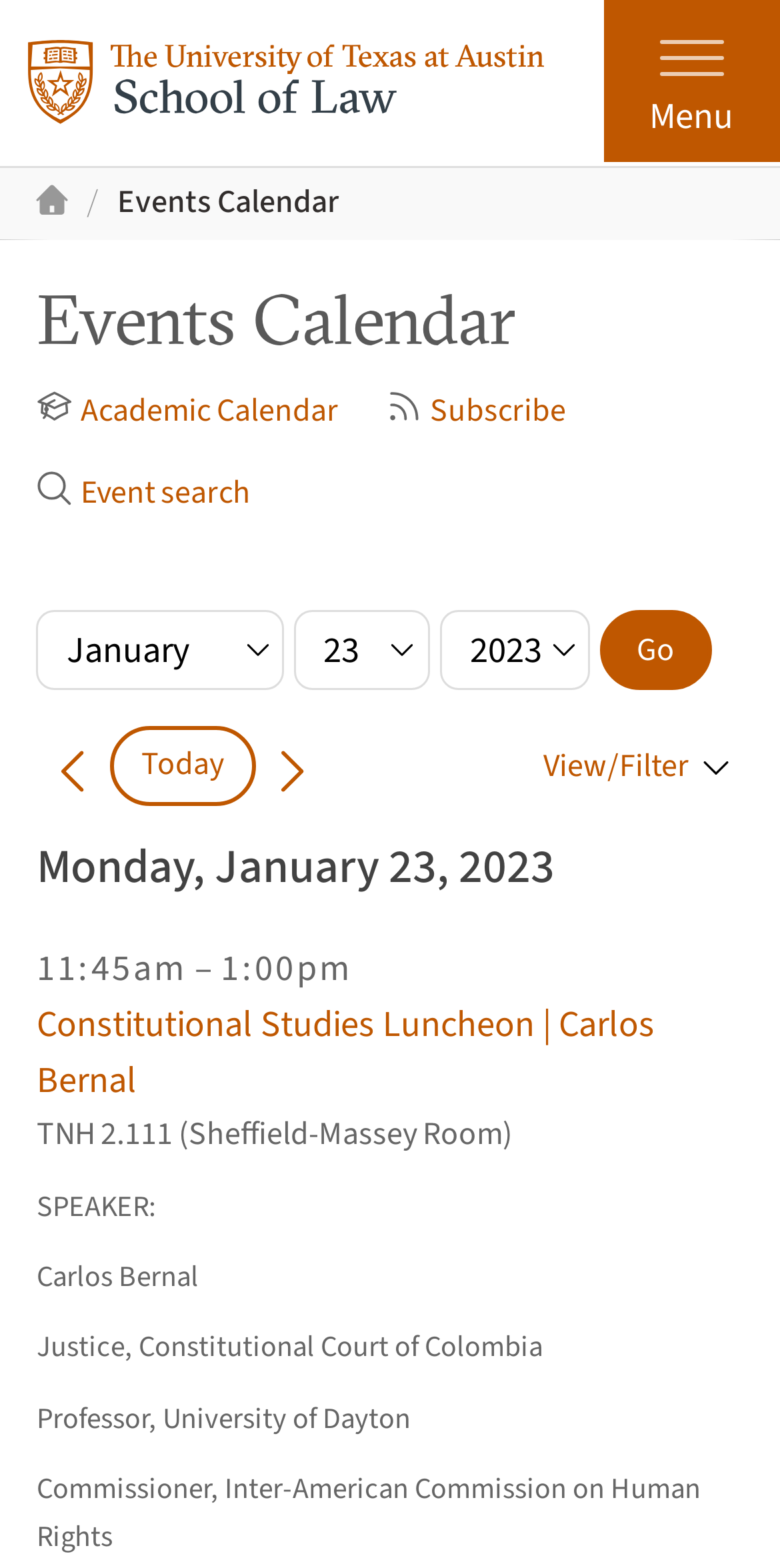Show the bounding box coordinates for the element that needs to be clicked to execute the following instruction: "Jump to a specific month". Provide the coordinates in the form of four float numbers between 0 and 1, i.e., [left, top, right, bottom].

[0.047, 0.389, 0.363, 0.44]